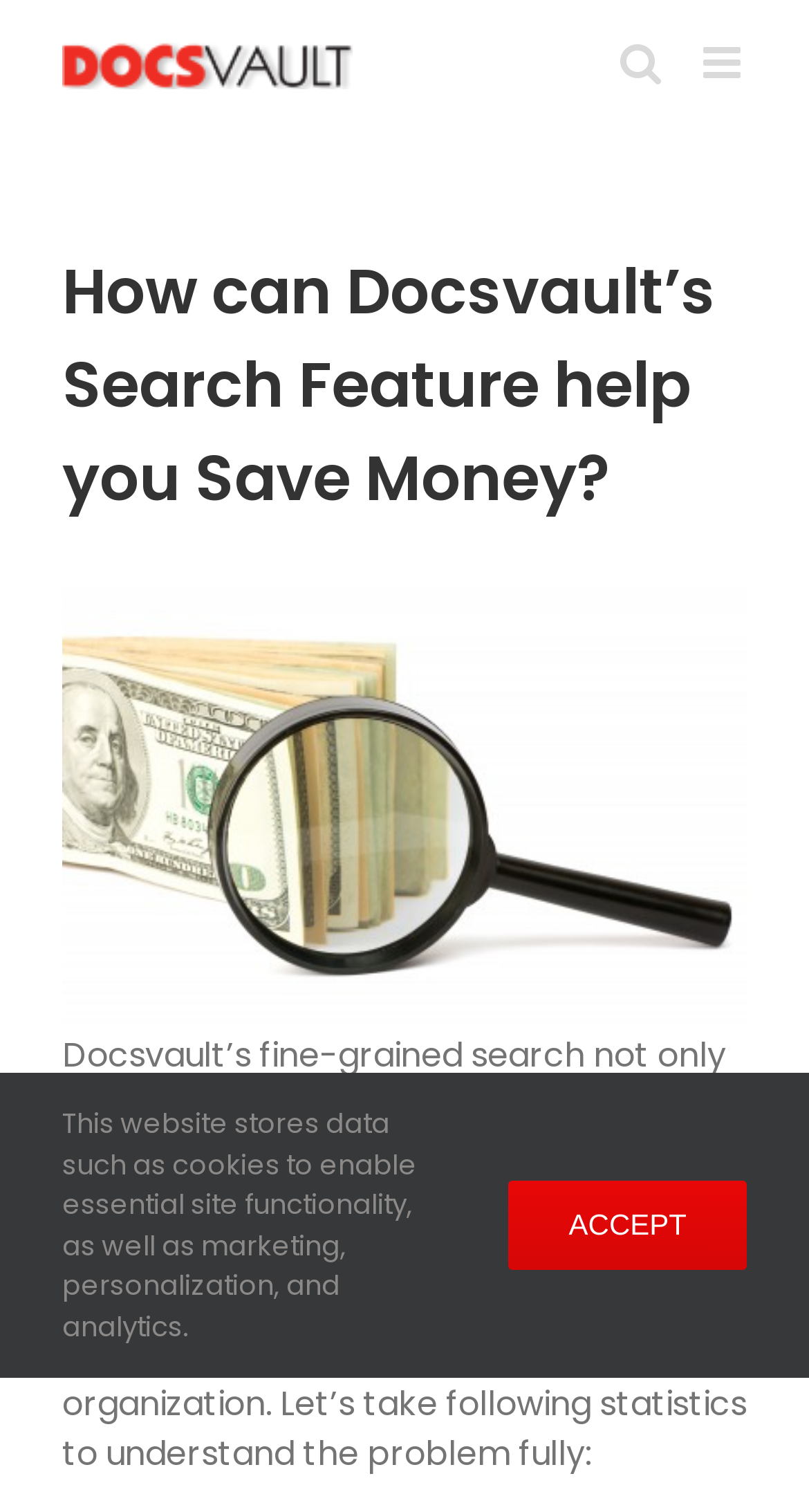What is the benefit of adopting a systematic work approach with document management system?
Provide a well-explained and detailed answer to the question.

According to the webpage, adopting a systematic work approach with document management system in an organization can help save money, as stated in the text 'it is really possible to save money in a lot of ways when you adopt a systematic work approach with document management system in your organization'.